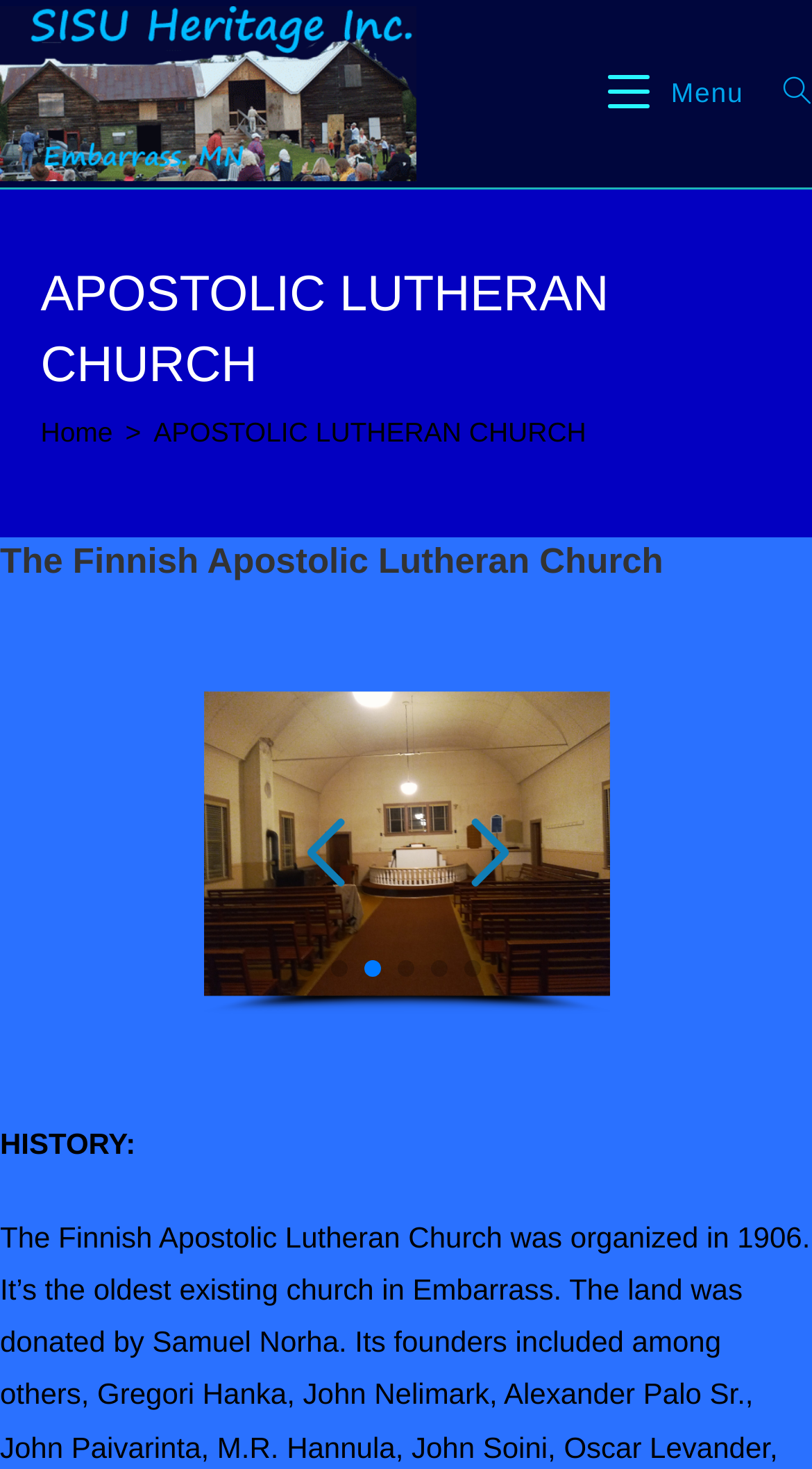How many navigation links are there in the breadcrumbs?
Refer to the image and provide a one-word or short phrase answer.

2